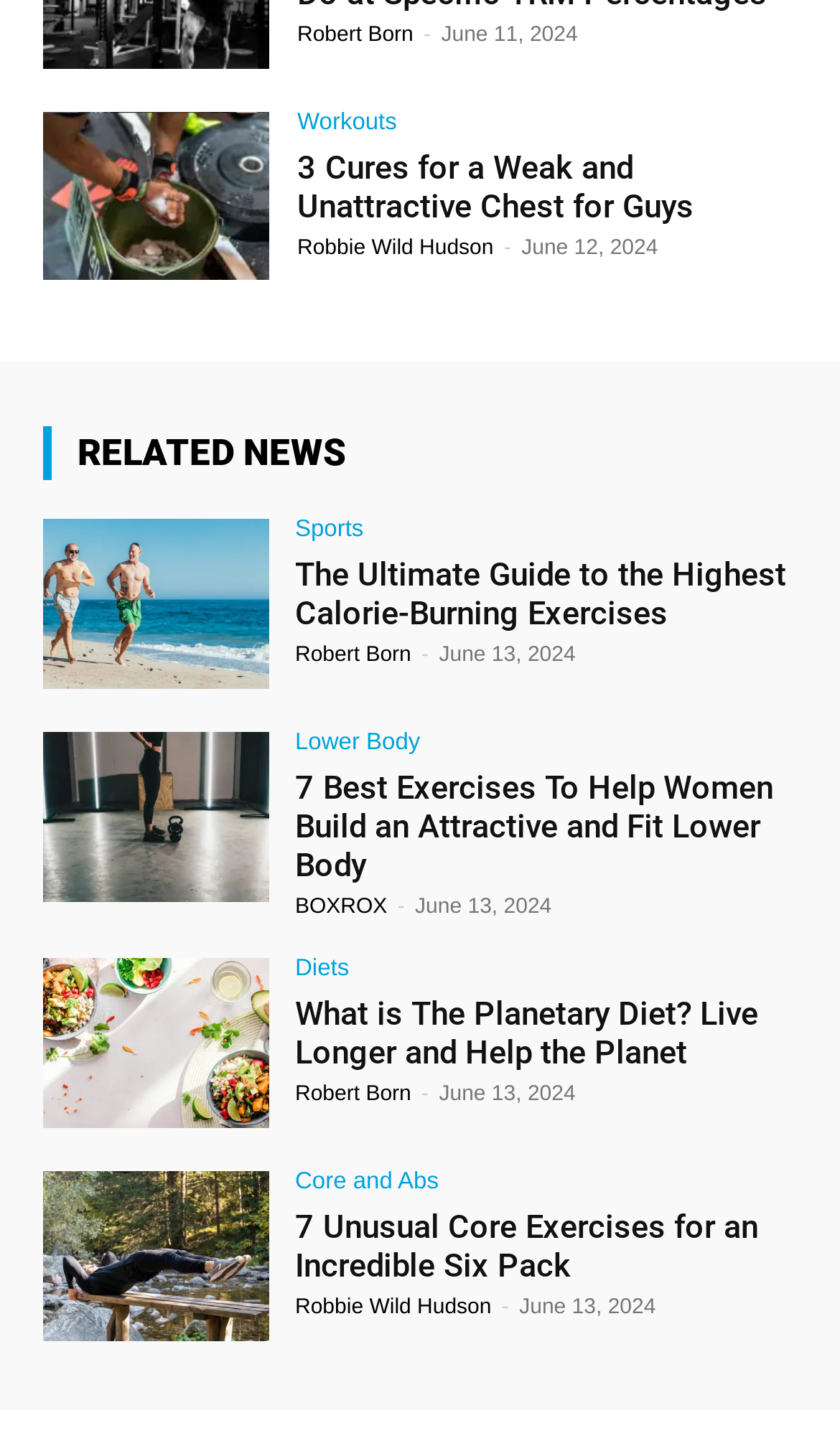Please specify the bounding box coordinates of the element that should be clicked to execute the given instruction: 'View the article about The Ultimate Guide to the Highest Calorie-Burning Exercises'. Ensure the coordinates are four float numbers between 0 and 1, expressed as [left, top, right, bottom].

[0.051, 0.357, 0.321, 0.473]